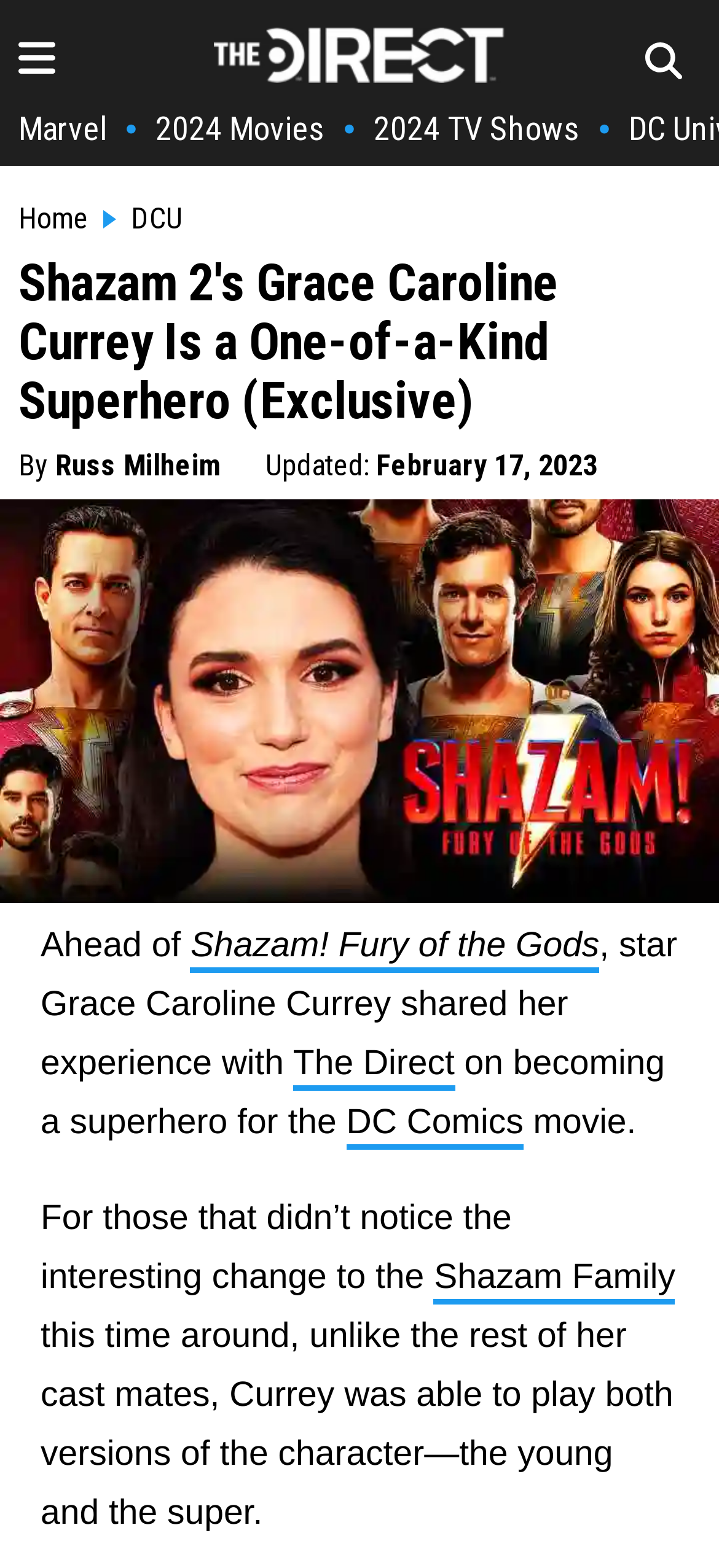Who is the author of the article?
Answer with a single word or short phrase according to what you see in the image.

Russ Milheim